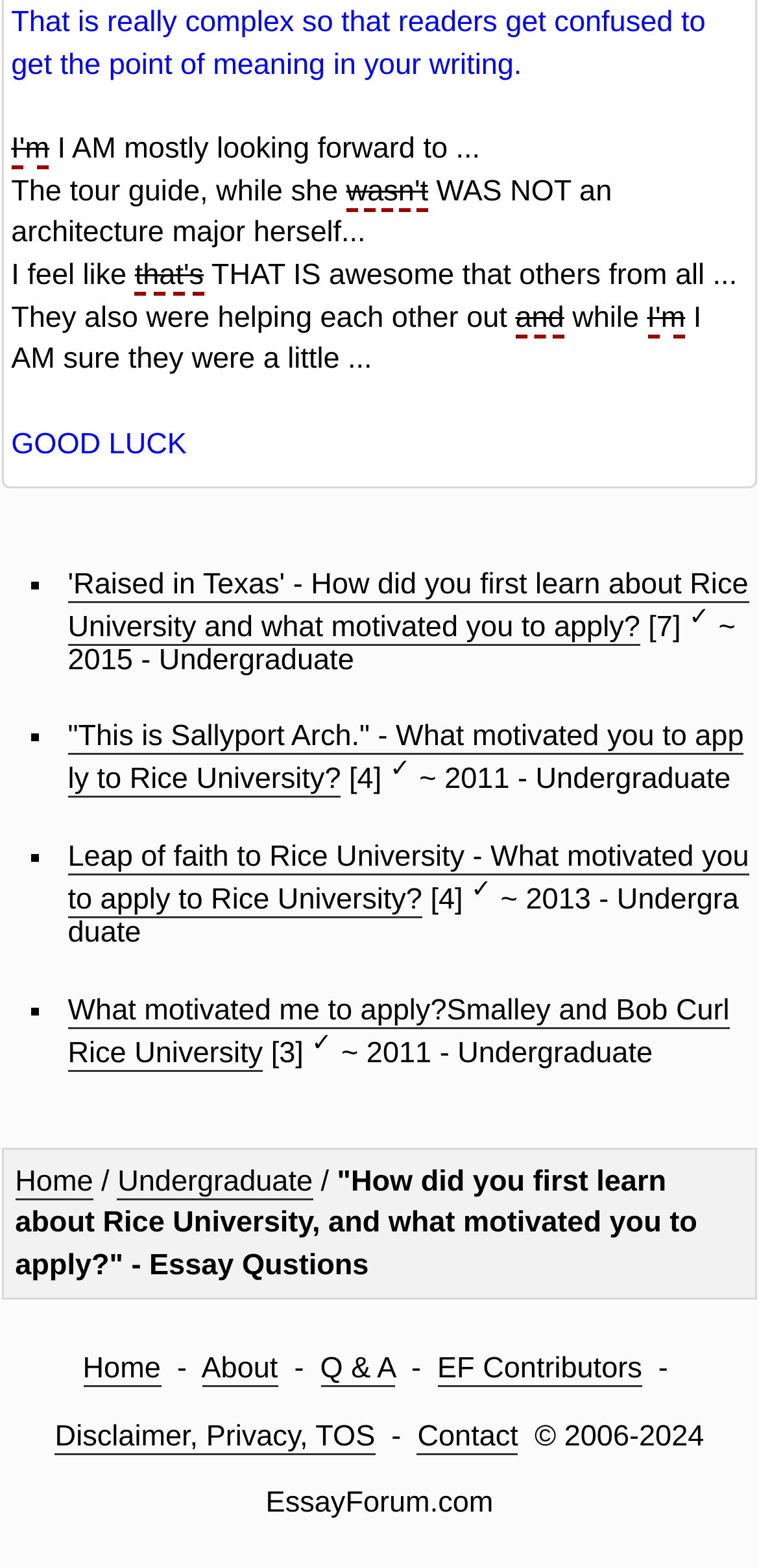Determine the bounding box coordinates of the UI element that matches the following description: "Disclaimer, Privacy, TOS". The coordinates should be four float numbers between 0 and 1 in the format [left, top, right, bottom].

[0.072, 0.906, 0.494, 0.928]